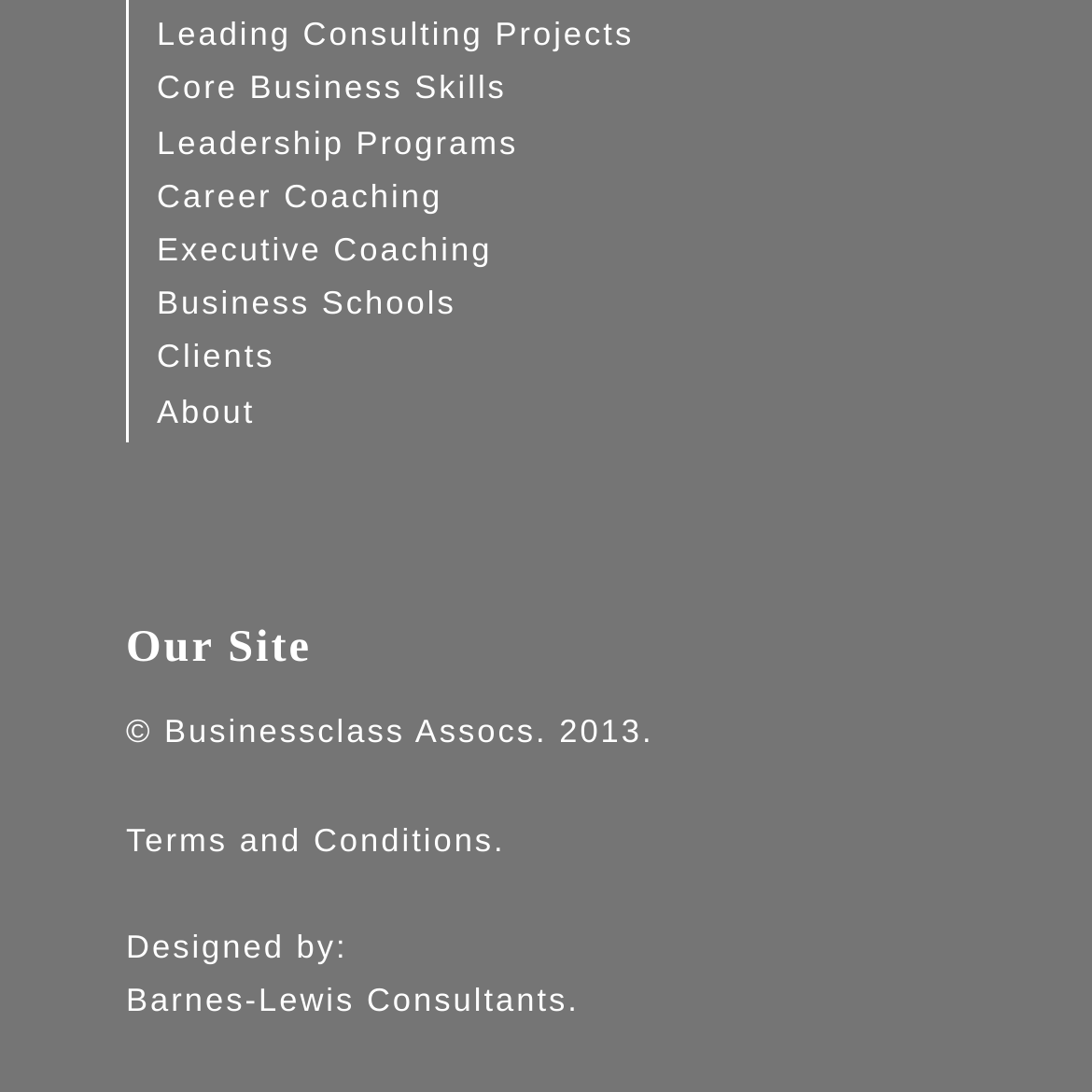Identify the bounding box coordinates of the section that should be clicked to achieve the task described: "Visit the about page".

[0.144, 0.363, 0.234, 0.394]